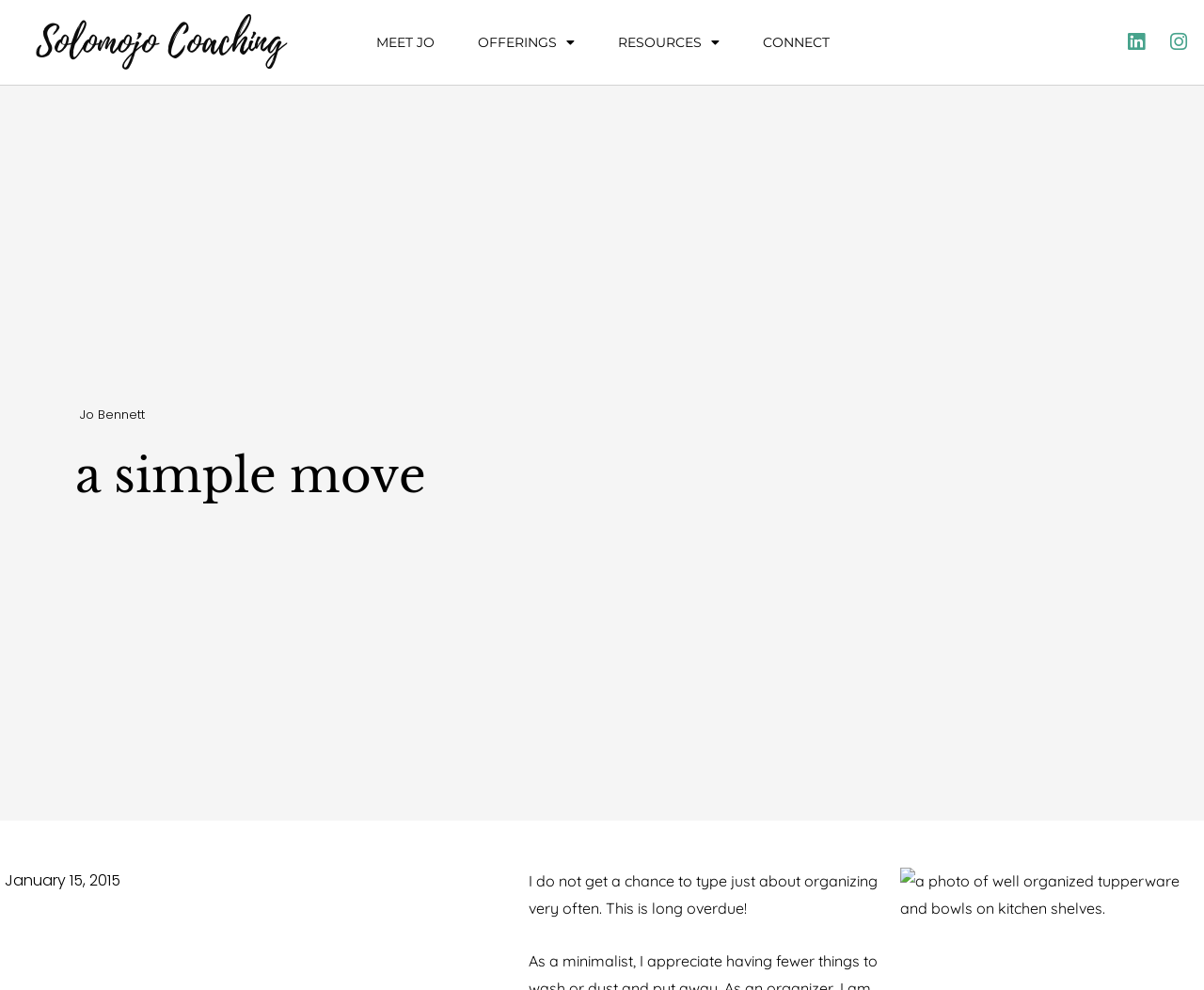Extract the bounding box coordinates for the described element: "Instagram". The coordinates should be represented as four float numbers between 0 and 1: [left, top, right, bottom].

[0.964, 0.025, 0.993, 0.061]